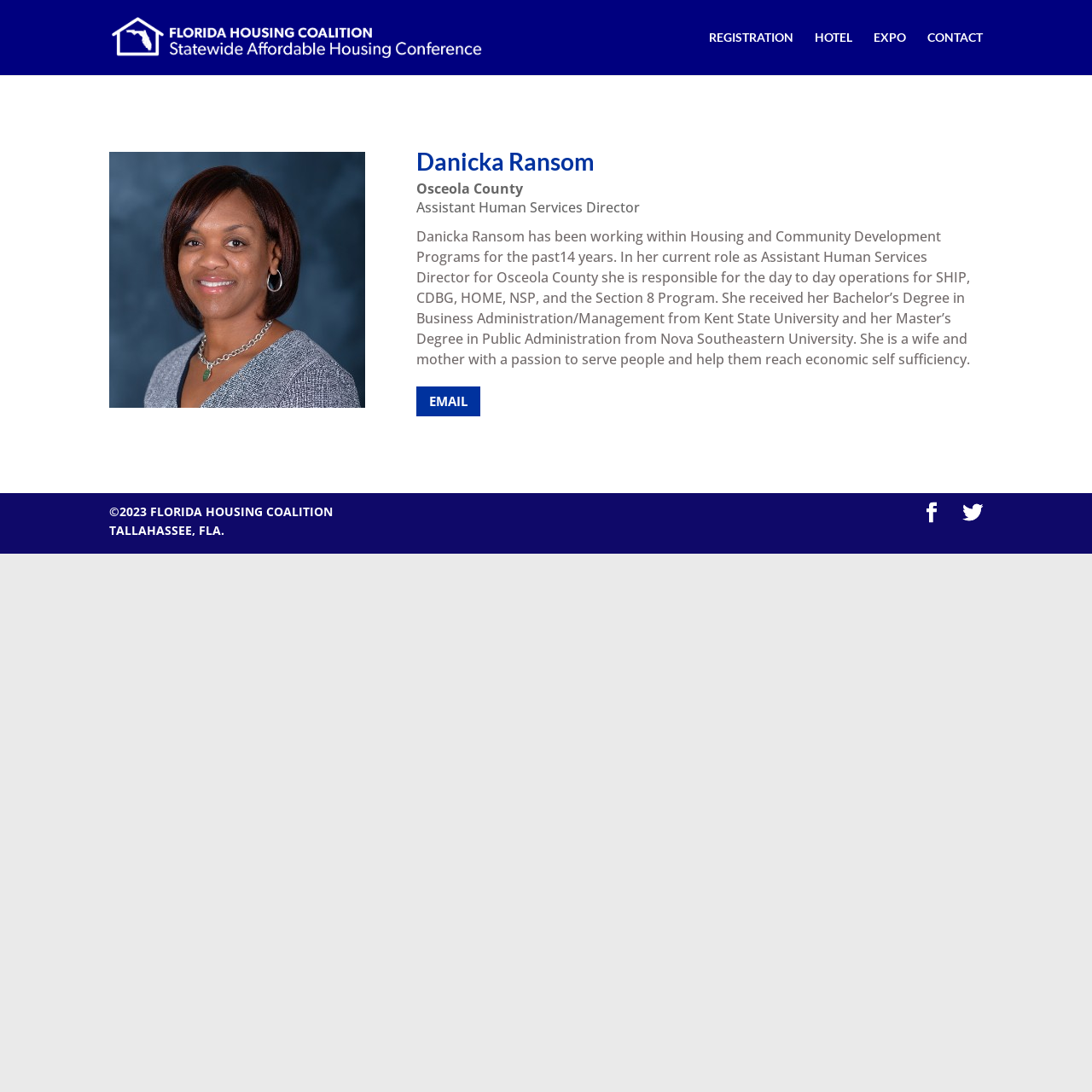Please reply to the following question using a single word or phrase: 
How many links are there in the top navigation bar?

4